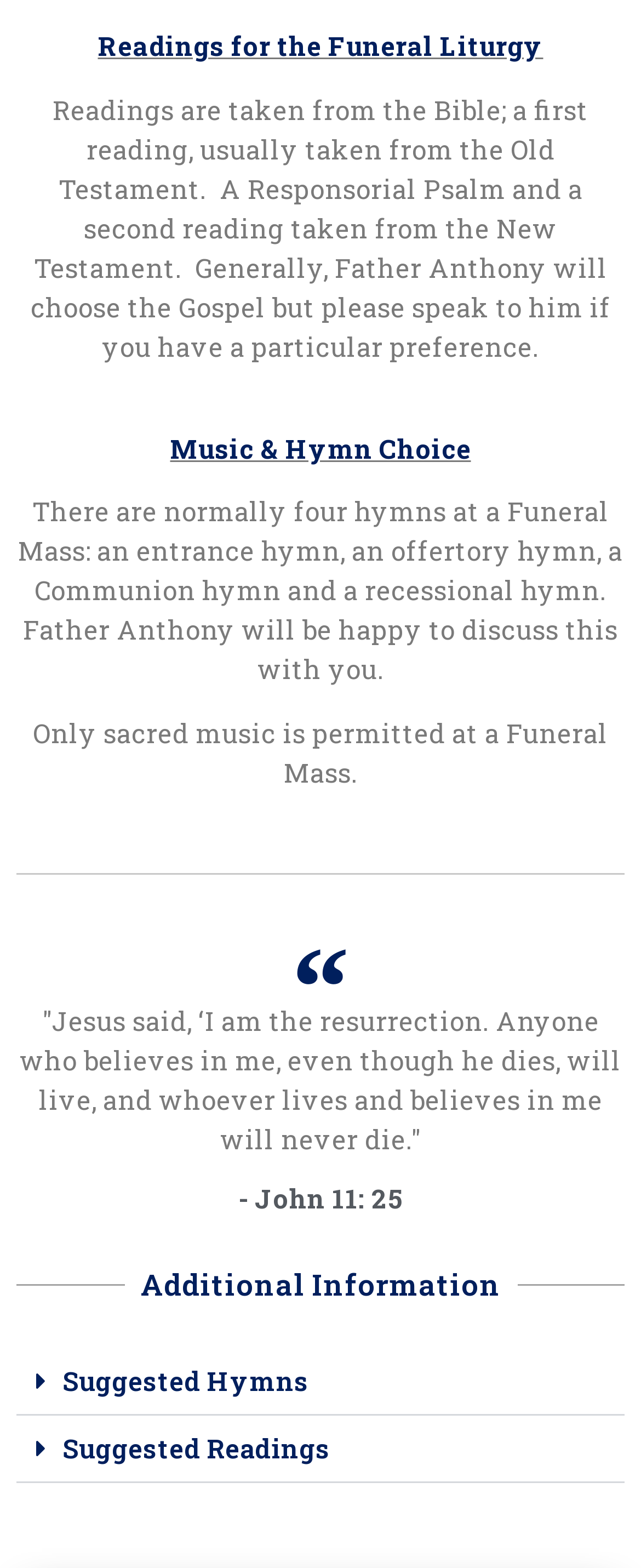Please give a succinct answer using a single word or phrase:
What are the two buttons below the 'Additional Information' heading?

Suggested Hymns and Suggested Readings